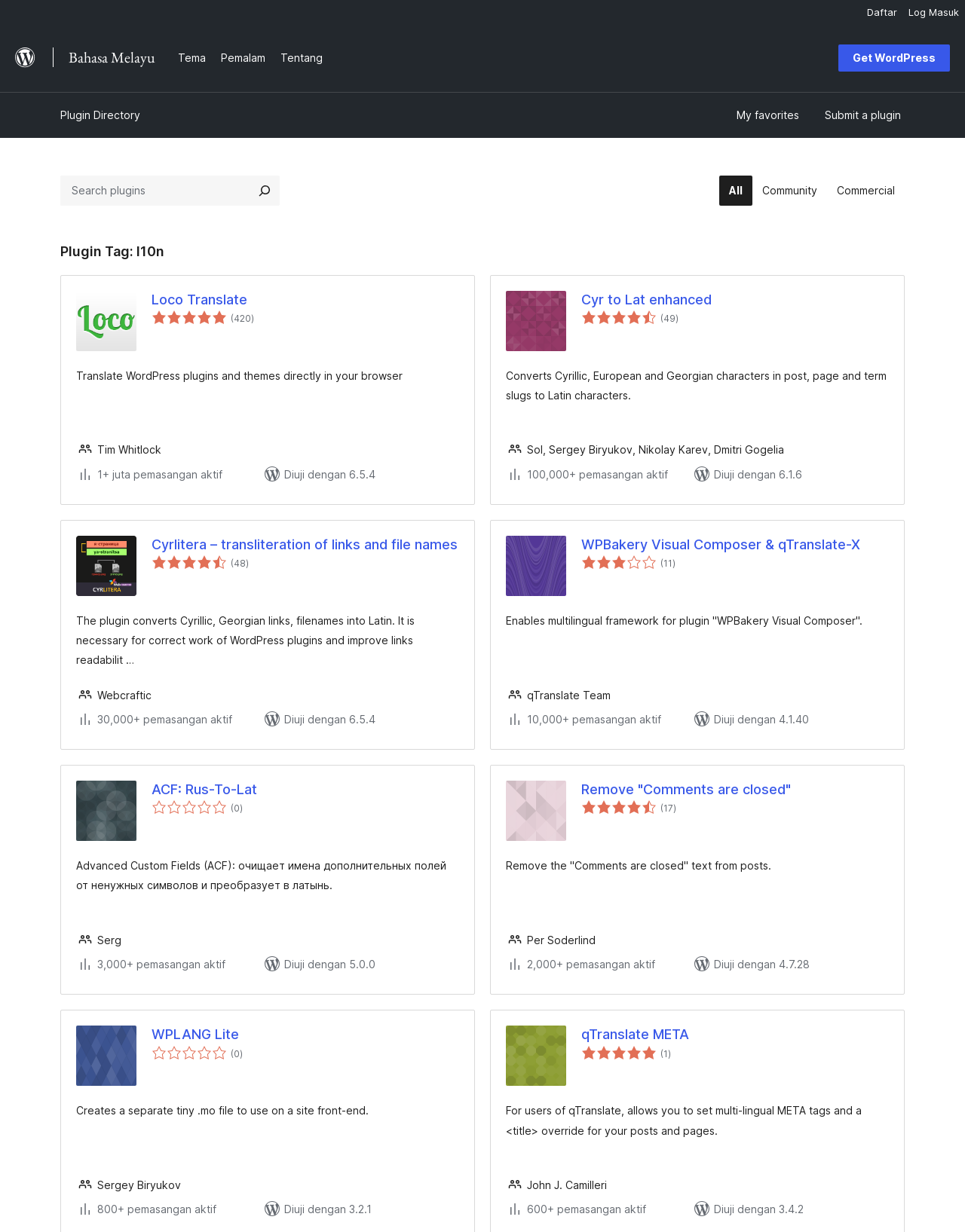Answer the question below using just one word or a short phrase: 
What is the purpose of the 'Cyrlitera – transliteration of links and file names' plugin?

Transliteration of links and file names